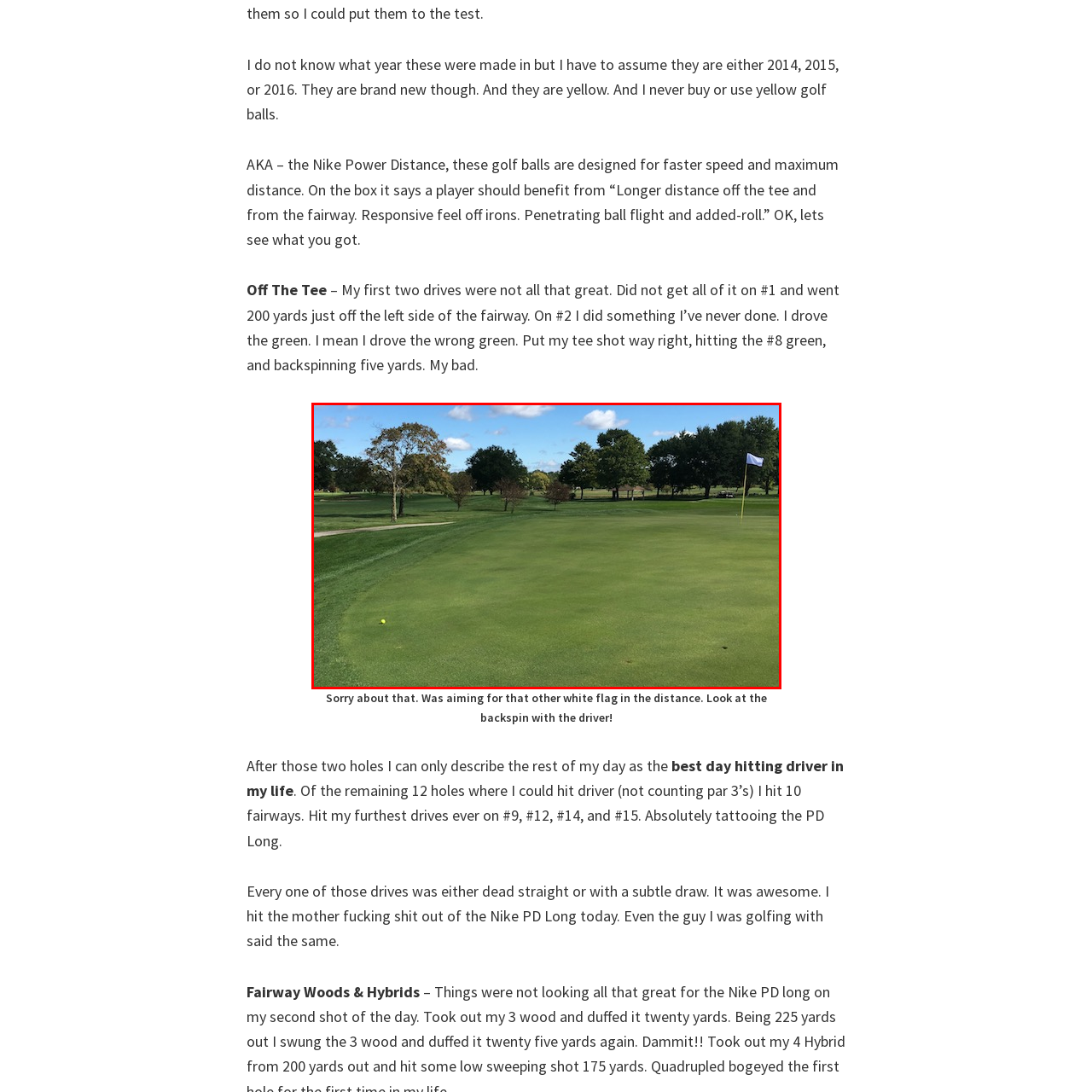Provide an extensive and detailed caption for the image section enclosed by the red boundary.

In this image, a vibrant green golf course unfolds under a partly cloudy sky, capturing a serene golfing environment. In the foreground, a bright yellow golf ball rests on the lush grass near the edge of the putting green, suggesting a recent approach shot. The flagpole, adorned with a white flag, stands in the distance, indicating the location of the hole. 

This scene appears to be from a round of golf that reflects an enjoyable day on the course, echoing the sentiments shared in the narrative where the player describes their experience of driving the ball well, particularly commenting on their journey from a few missteps to a notable improvement in distance and accuracy. The lush, well-maintained greens paired with the tranquil backdrop of trees enhance the appeal of this golfing outing, where the excitement of the game merges with the beauty of nature.